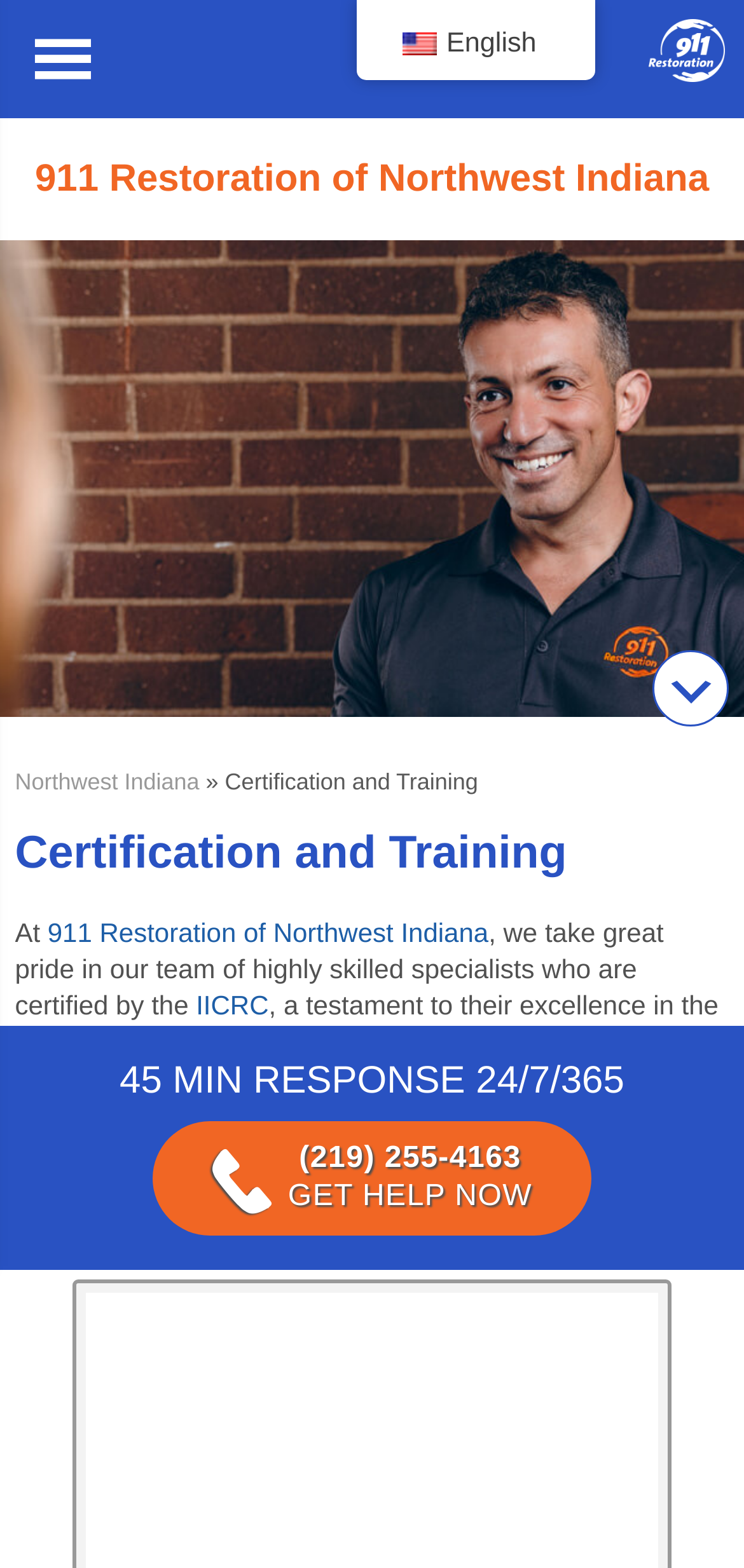Identify and generate the primary title of the webpage.

911 Restoration of Northwest Indiana